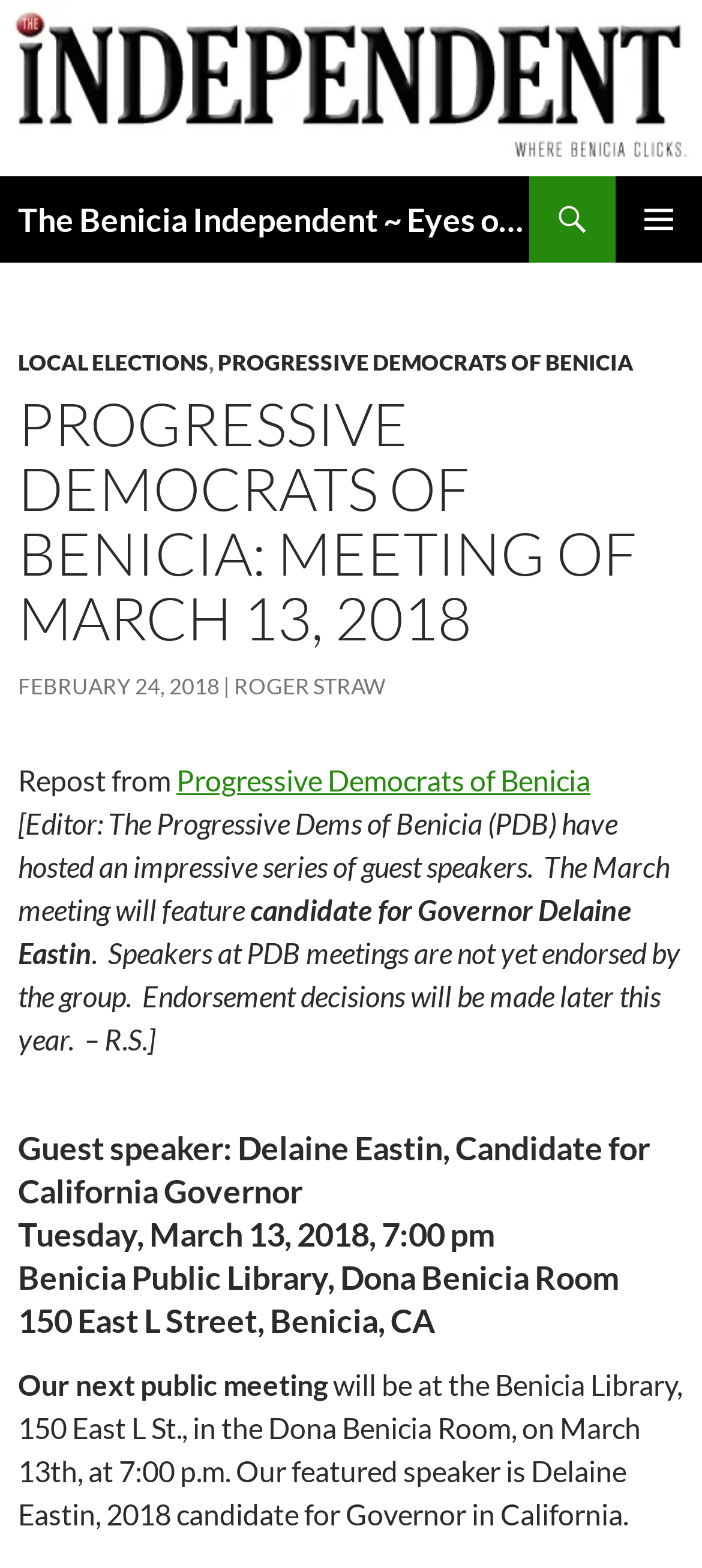Identify the bounding box coordinates of the clickable region to carry out the given instruction: "Read about local elections".

[0.026, 0.223, 0.297, 0.24]